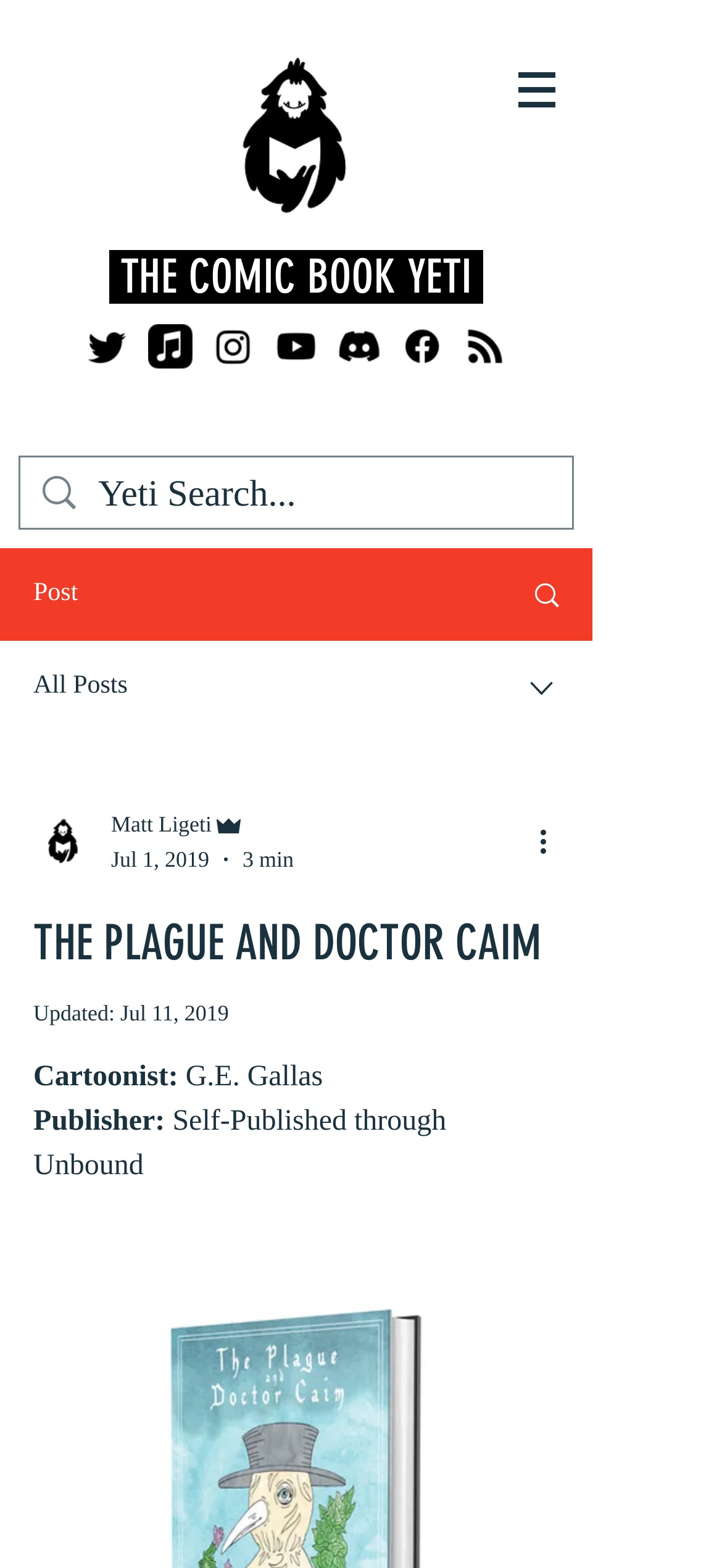Point out the bounding box coordinates of the section to click in order to follow this instruction: "Click on the writer's picture".

[0.046, 0.518, 0.128, 0.555]